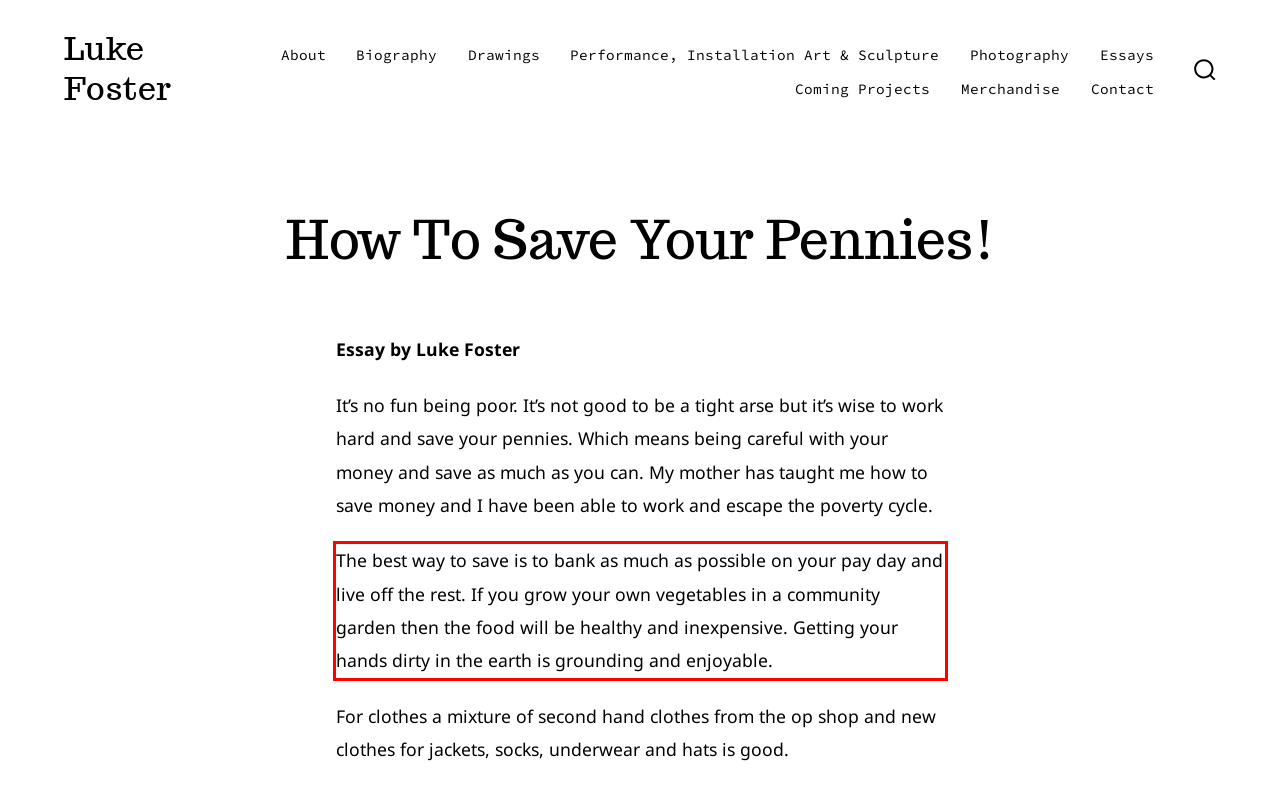Identify and extract the text within the red rectangle in the screenshot of the webpage.

The best way to save is to bank as much as possible on your pay day and live off the rest. If you grow your own vegetables in a community garden then the food will be healthy and inexpensive. Getting your hands dirty in the earth is grounding and enjoyable.